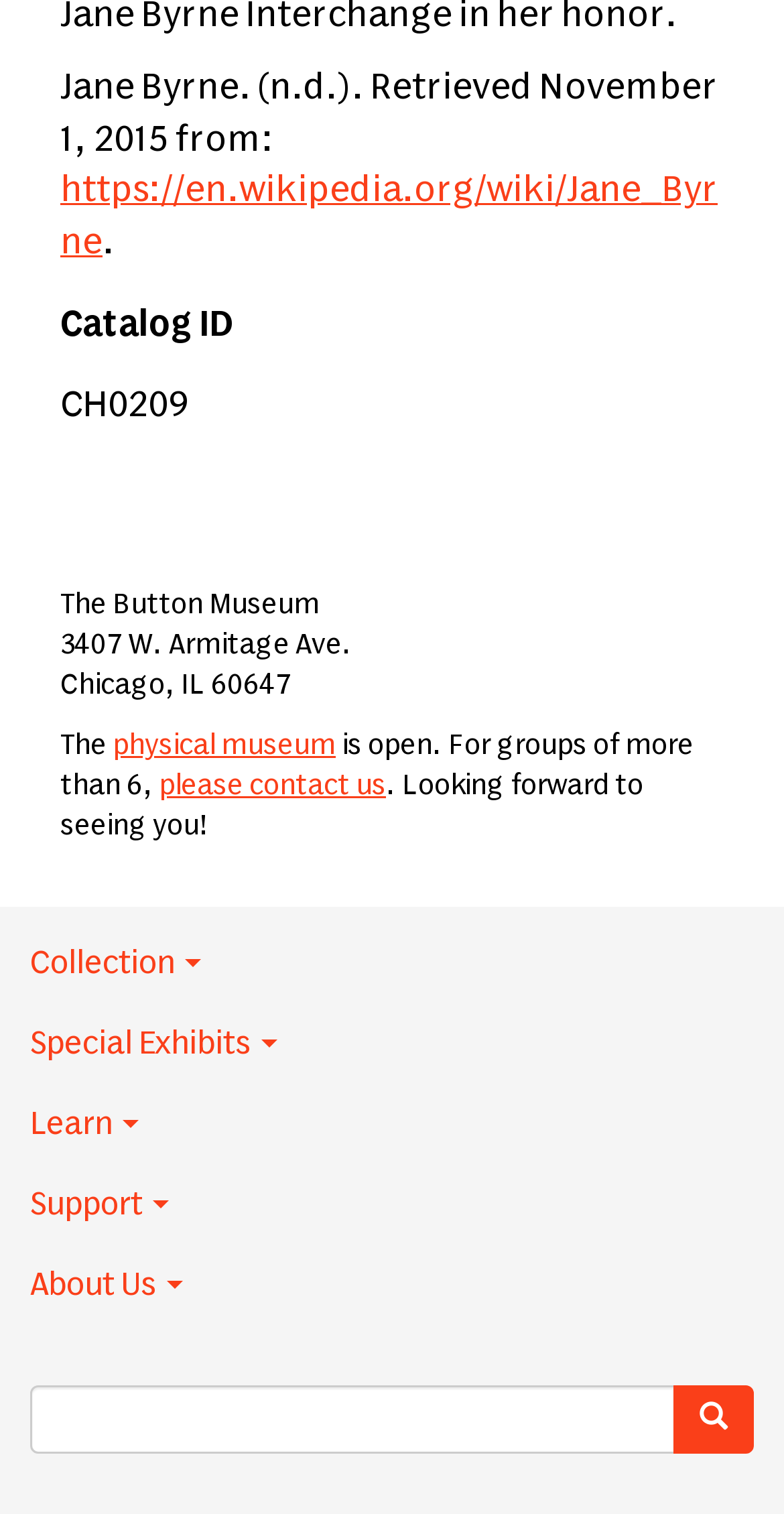Kindly provide the bounding box coordinates of the section you need to click on to fulfill the given instruction: "view collection".

[0.0, 0.609, 1.0, 0.662]